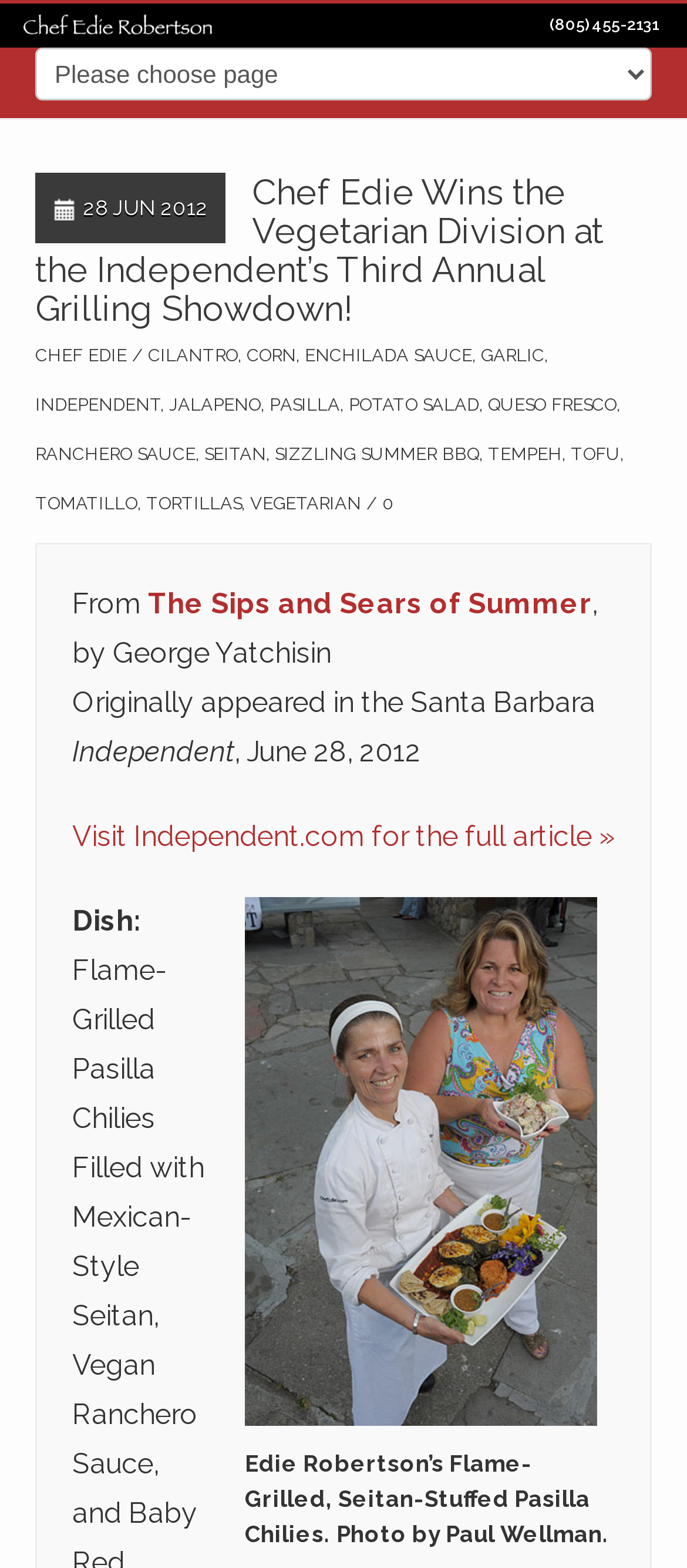Based on the element description: "50% threshold calculation", identify the UI element and provide its bounding box coordinates. Use four float numbers between 0 and 1, [left, top, right, bottom].

None